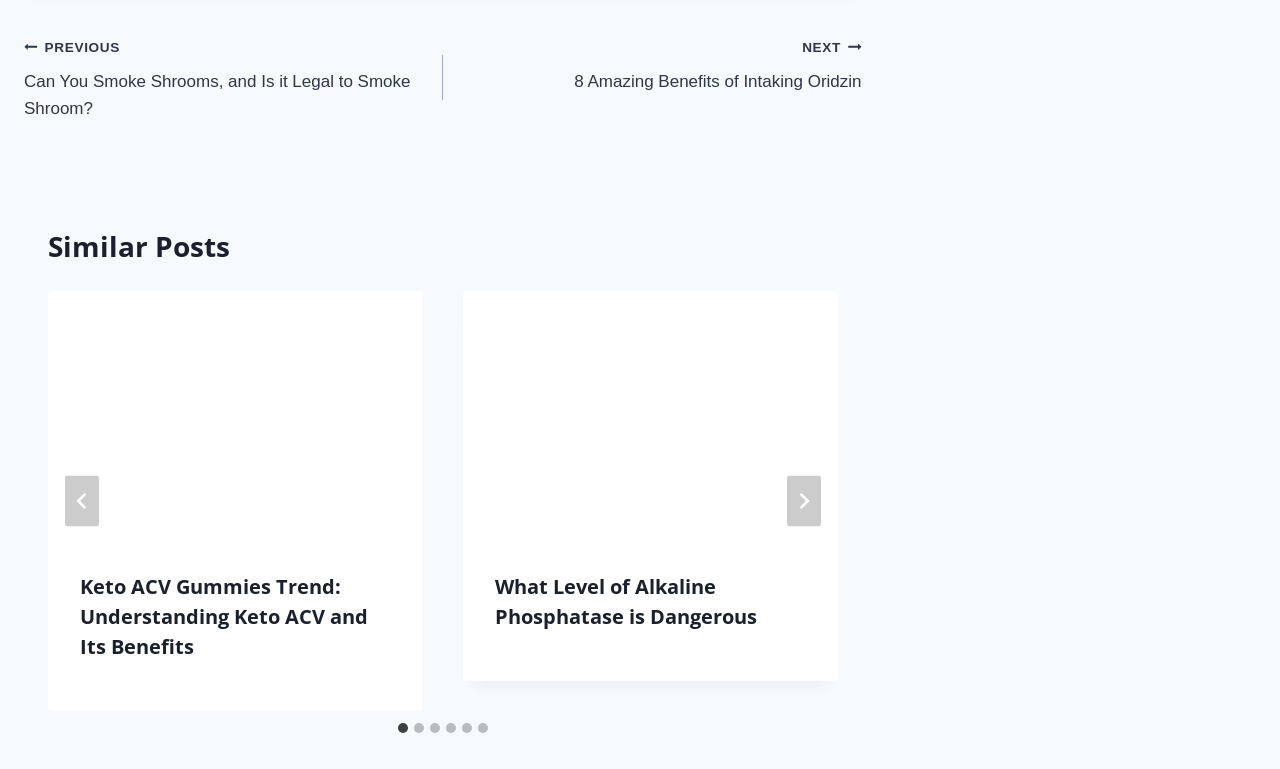Determine the bounding box coordinates for the UI element described. Format the coordinates as (top-left x, top-left y, bottom-right x, bottom-right y) and ensure all values are between 0 and 1. Element description: aria-label="Go to last slide"

[0.051, 0.618, 0.077, 0.685]